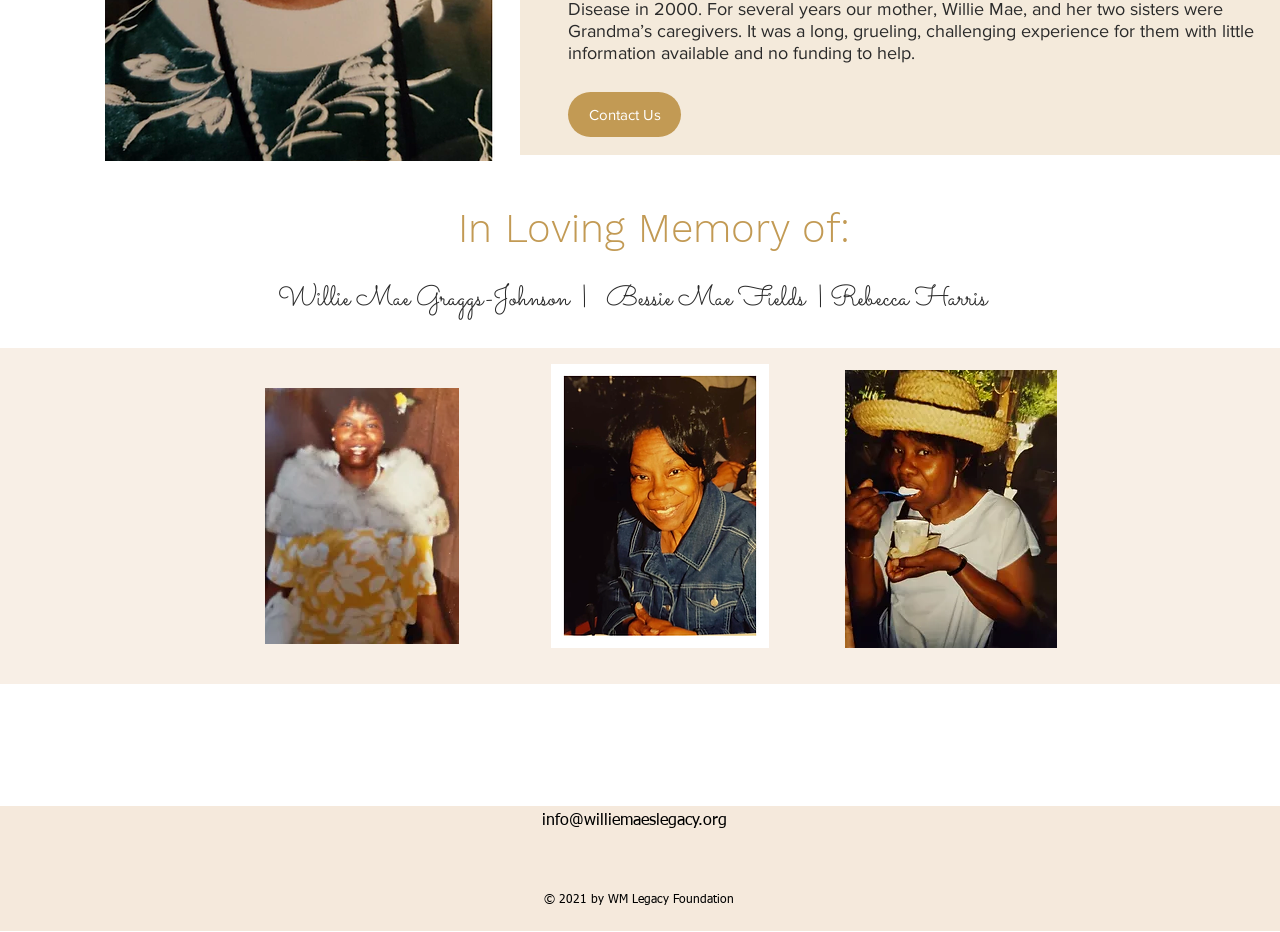Determine the bounding box for the UI element that matches this description: "Real Estate Law".

None